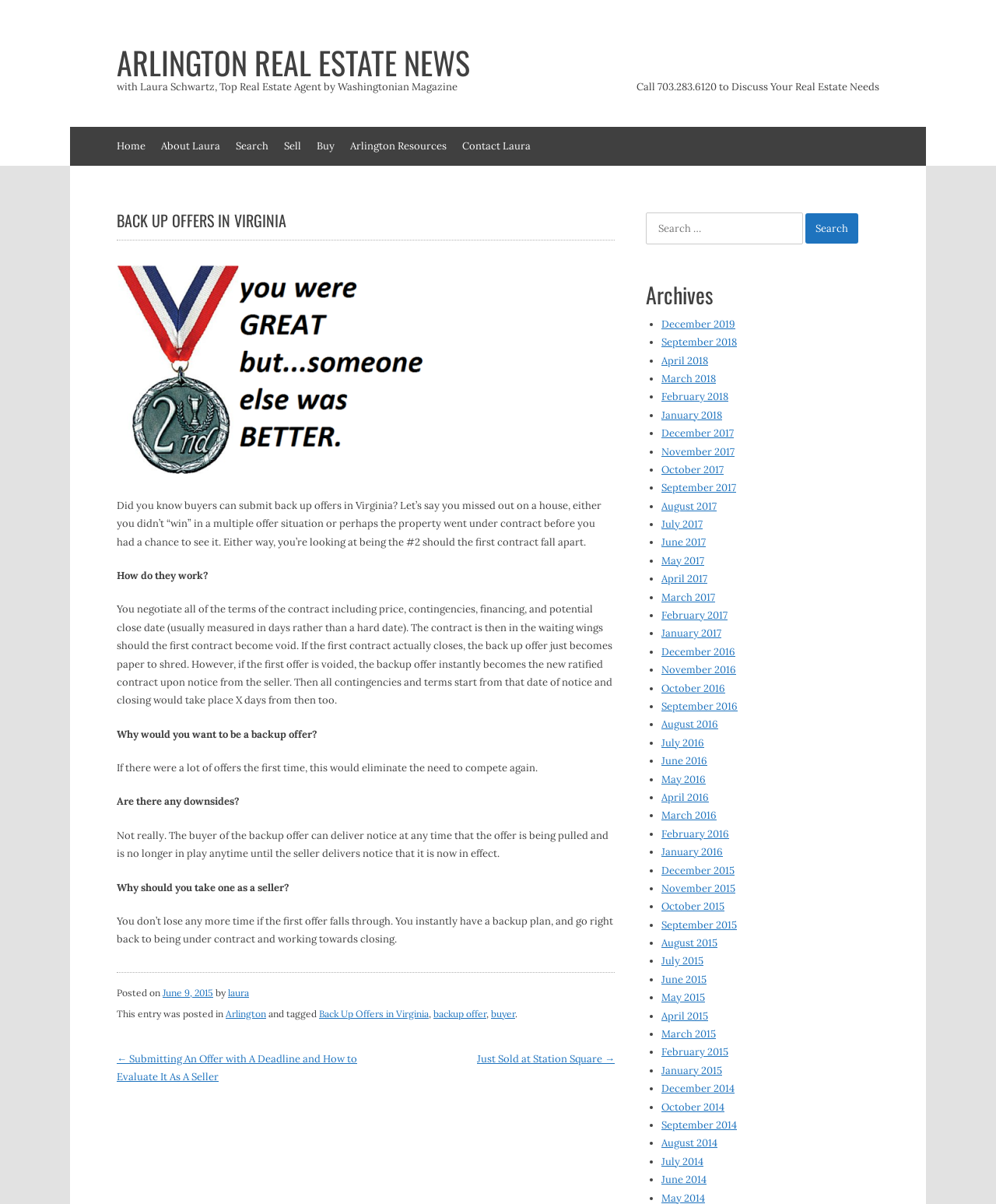Kindly determine the bounding box coordinates for the clickable area to achieve the given instruction: "Read the article 'BACK UP OFFERS IN VIRGINIA'".

[0.117, 0.177, 0.617, 0.2]